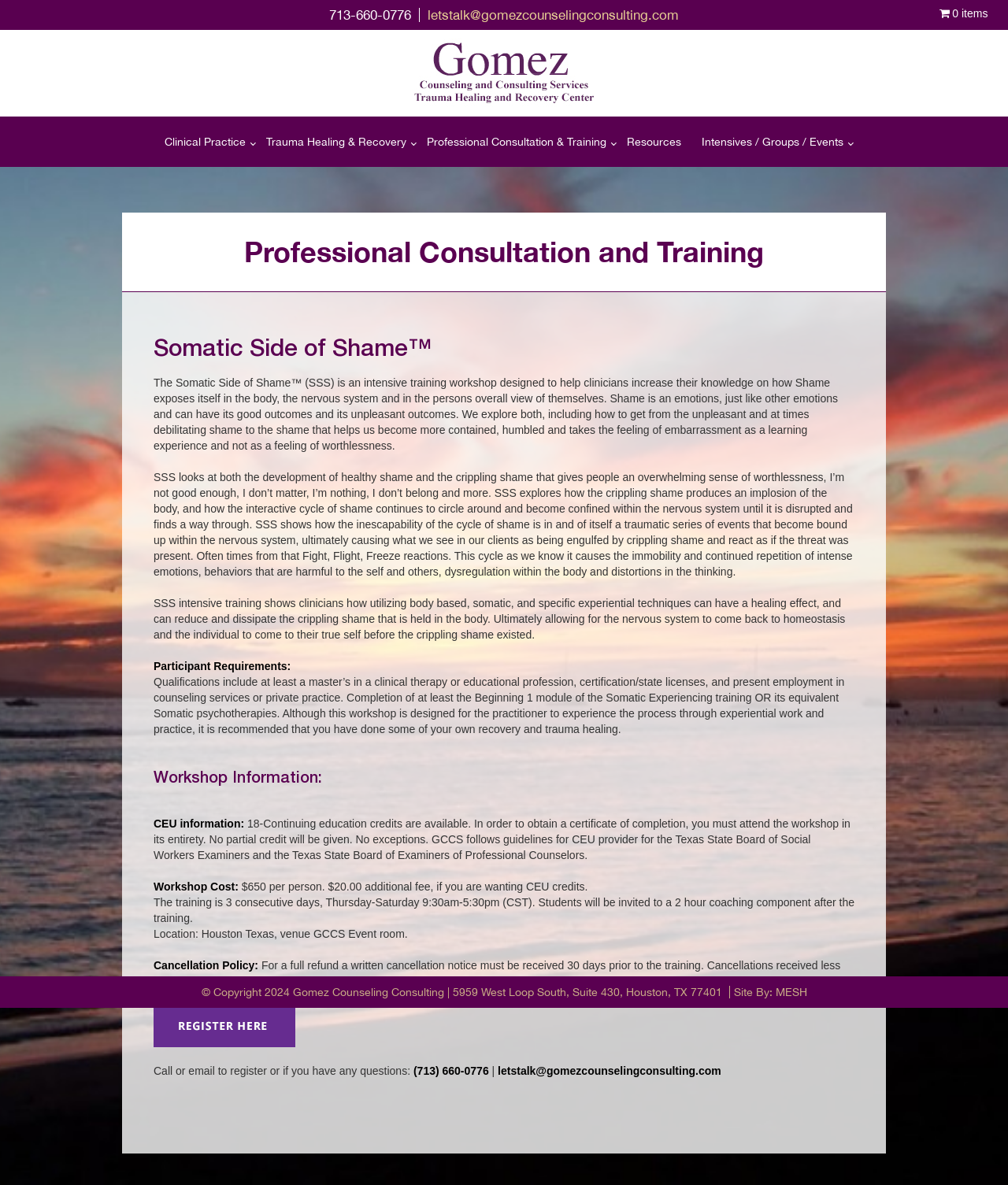Find the bounding box coordinates of the element you need to click on to perform this action: 'View Clinical Practice page'. The coordinates should be represented by four float values between 0 and 1, in the format [left, top, right, bottom].

[0.153, 0.098, 0.254, 0.141]